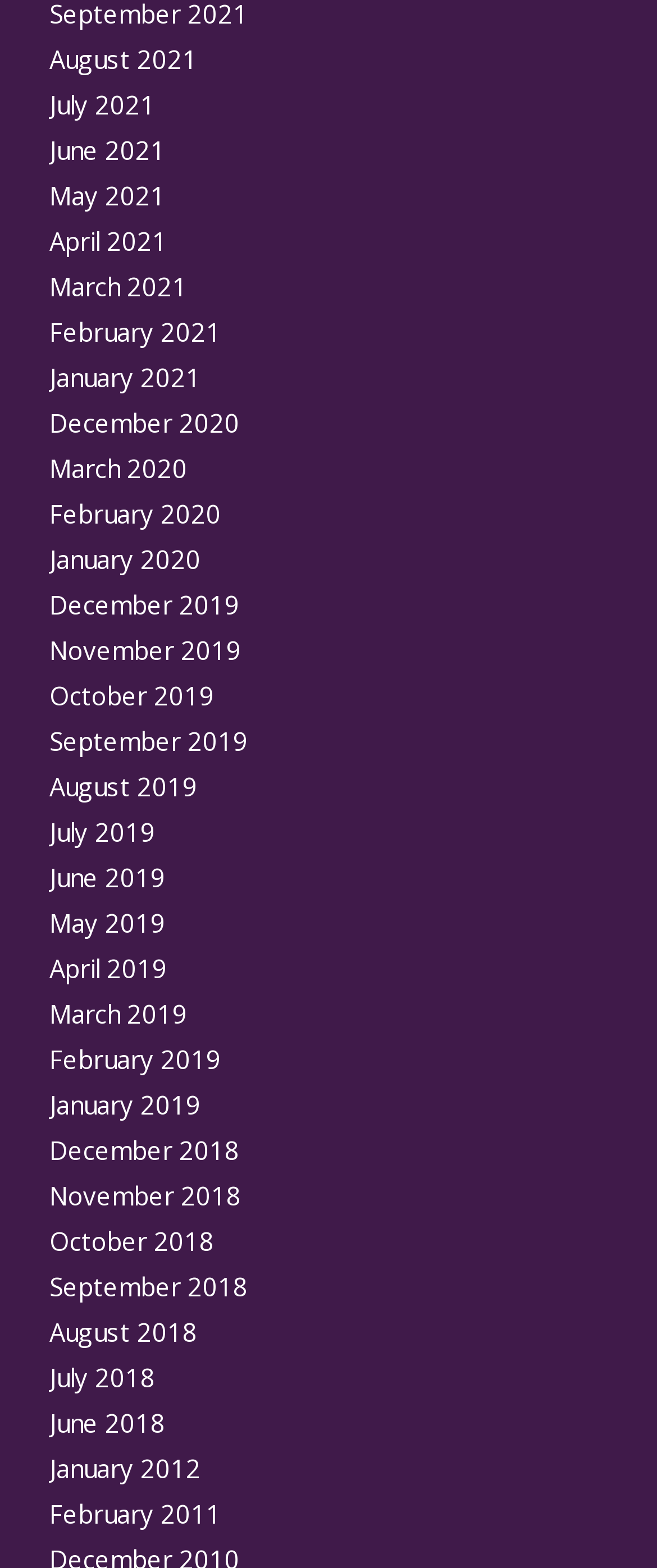Please identify the bounding box coordinates of the element that needs to be clicked to execute the following command: "View August 2021". Provide the bounding box using four float numbers between 0 and 1, formatted as [left, top, right, bottom].

[0.075, 0.026, 0.301, 0.048]